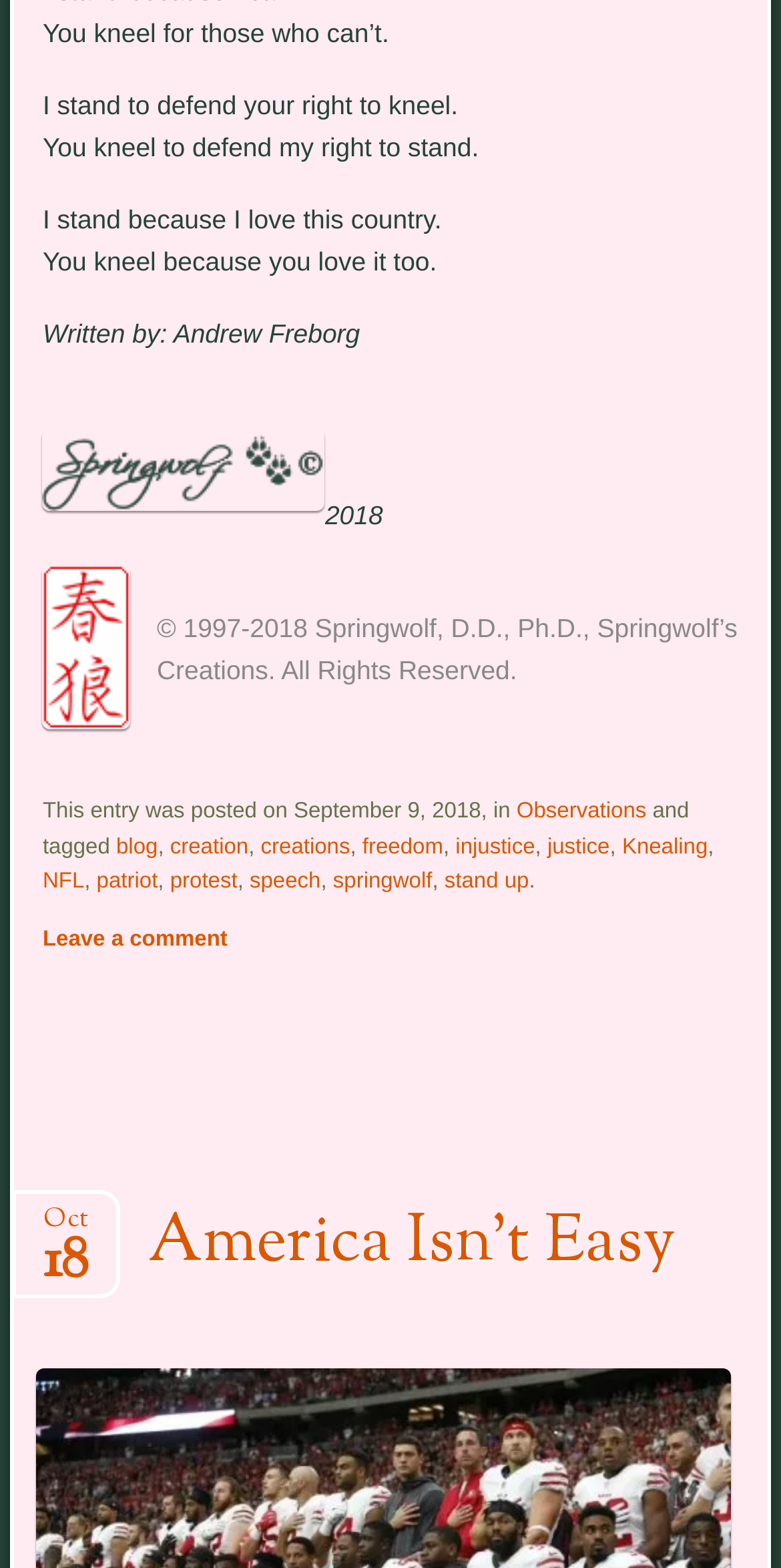Give a one-word or short phrase answer to the question: 
What is the name of the image above the written text?

spring-sig